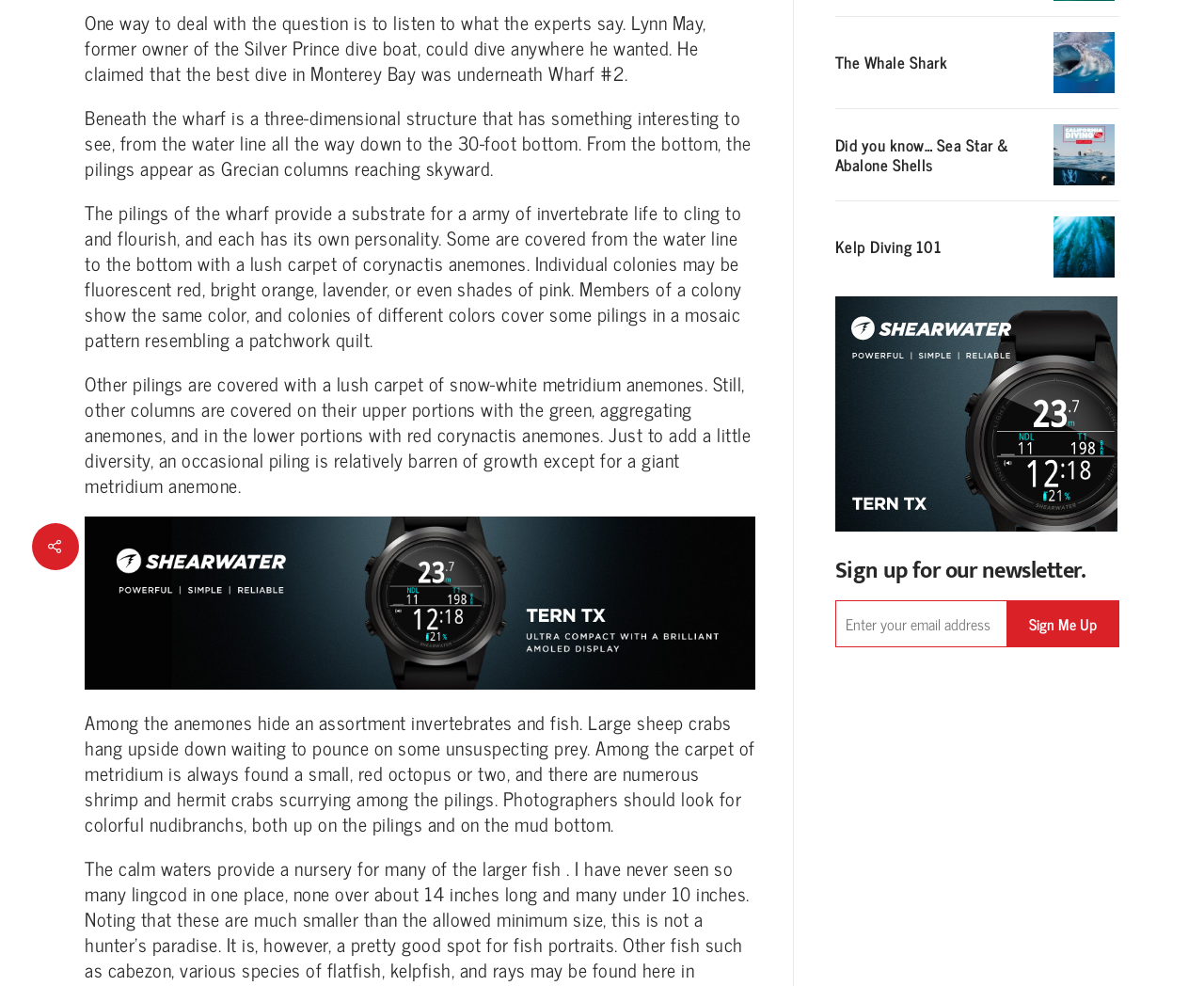Based on the provided description, "alt="Shearwater TERN"", find the bounding box of the corresponding UI element in the screenshot.

[0.07, 0.69, 0.627, 0.721]